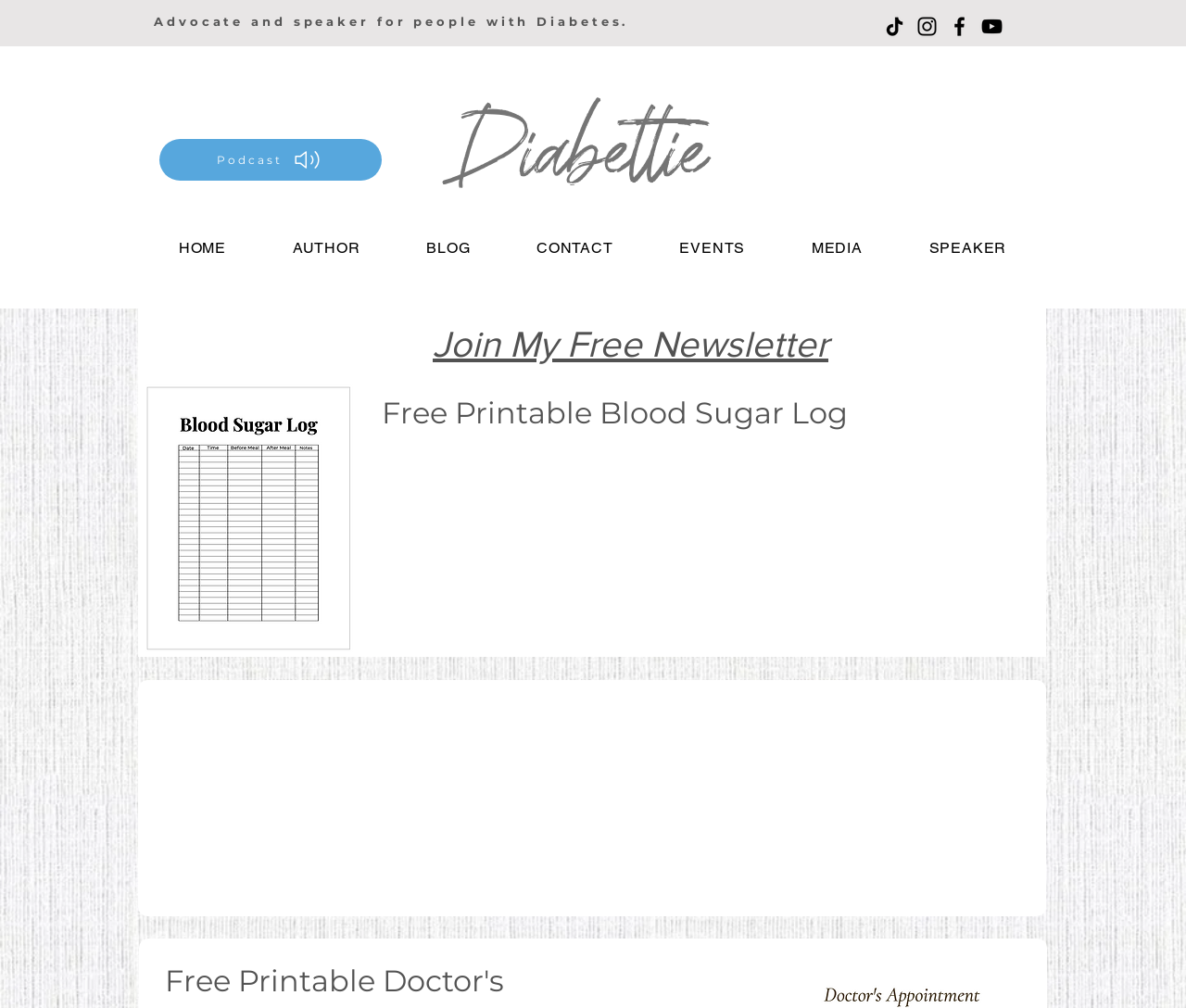Highlight the bounding box coordinates of the element you need to click to perform the following instruction: "Listen to Podcast."

[0.134, 0.138, 0.322, 0.179]